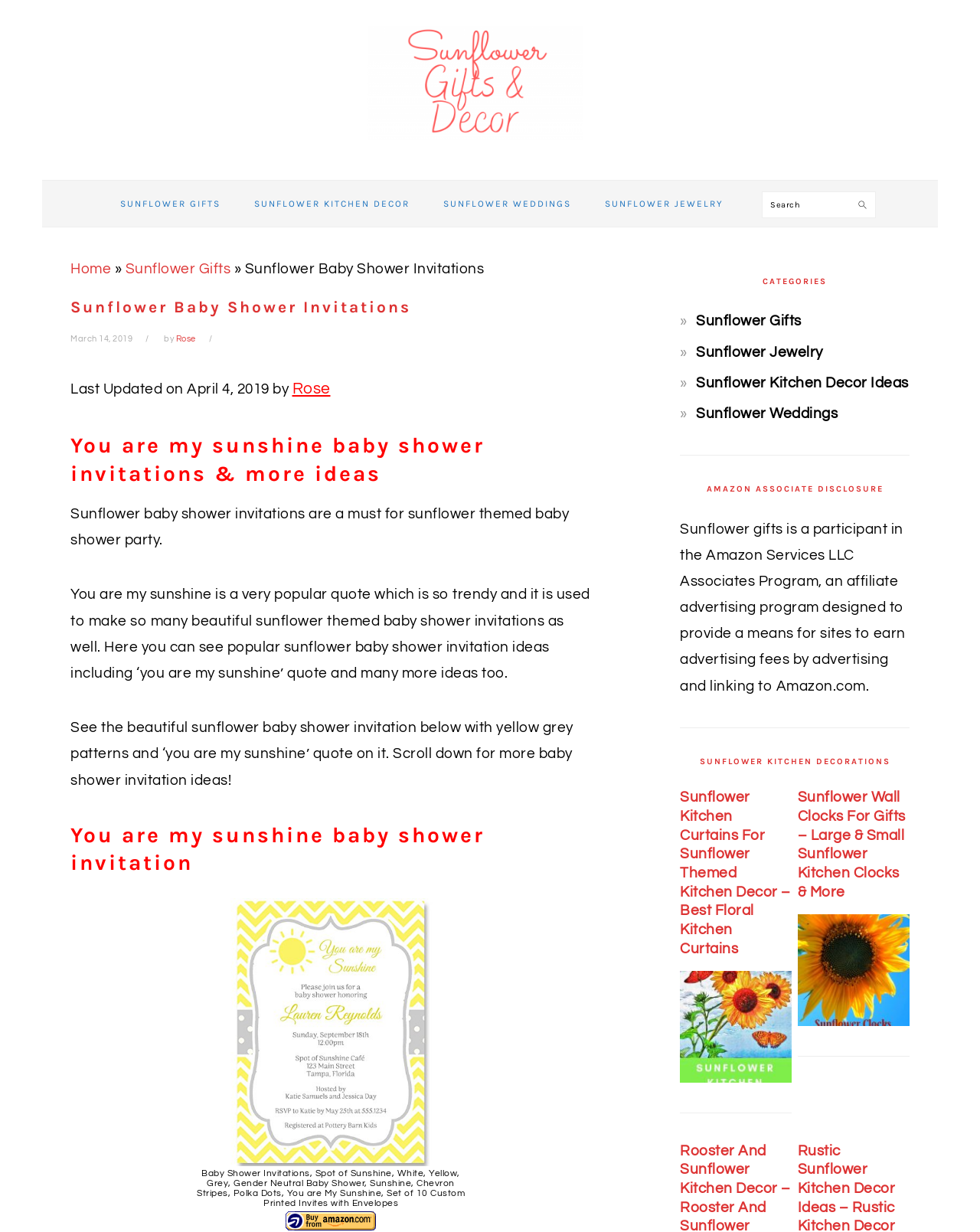What is the affiliate program mentioned on the webpage?
Please use the image to provide a one-word or short phrase answer.

Amazon Services LLC Associates Program